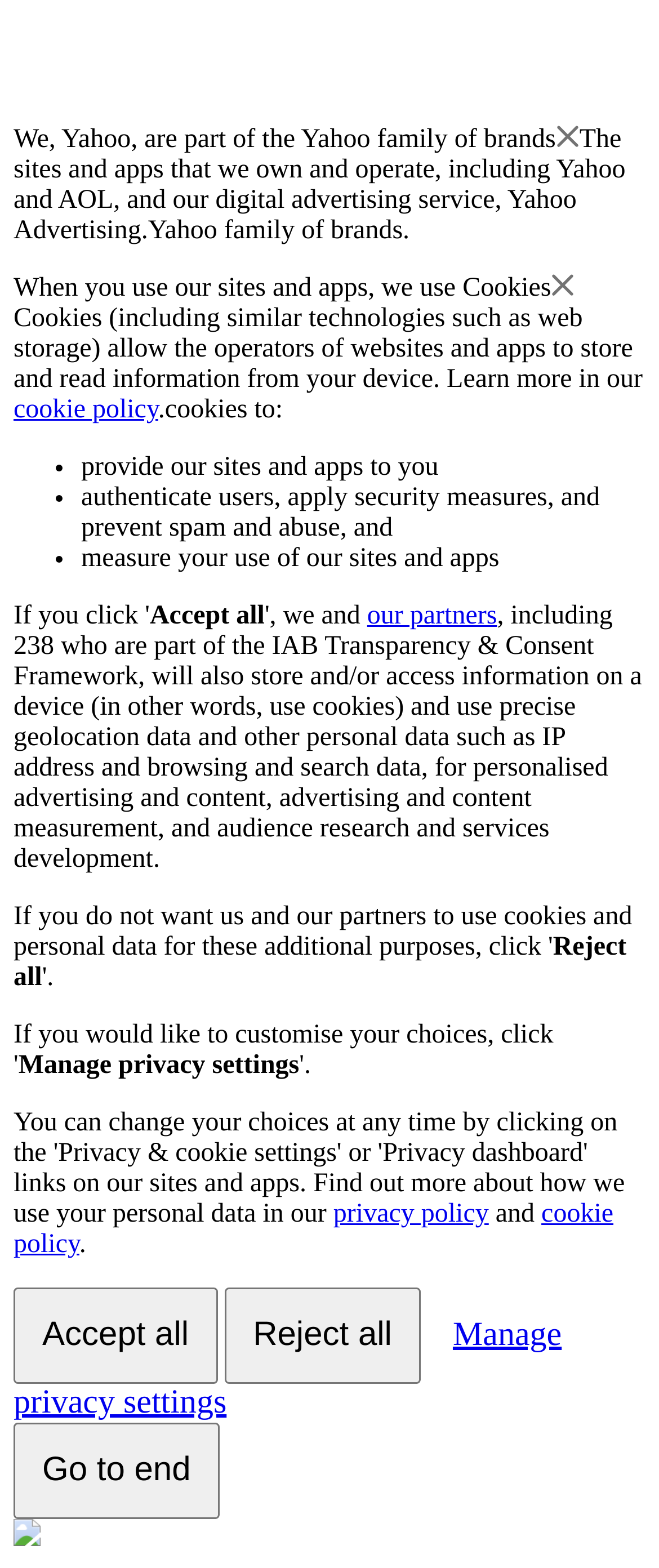What can users do to manage their privacy settings?
Using the image, give a concise answer in the form of a single word or short phrase.

click Manage privacy settings